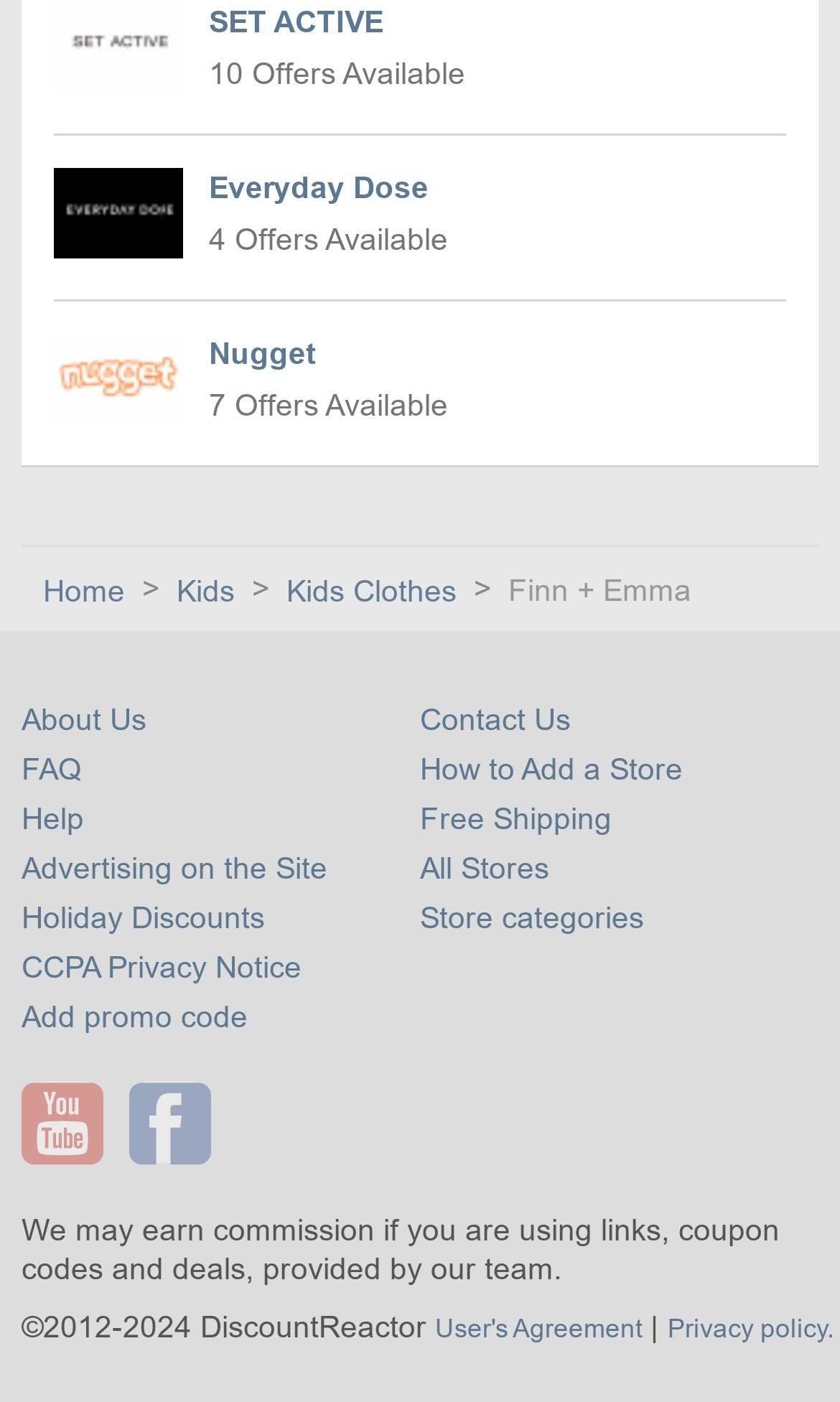Identify the coordinates of the bounding box for the element that must be clicked to accomplish the instruction: "View Everyday Dose coupons".

[0.064, 0.097, 0.936, 0.215]